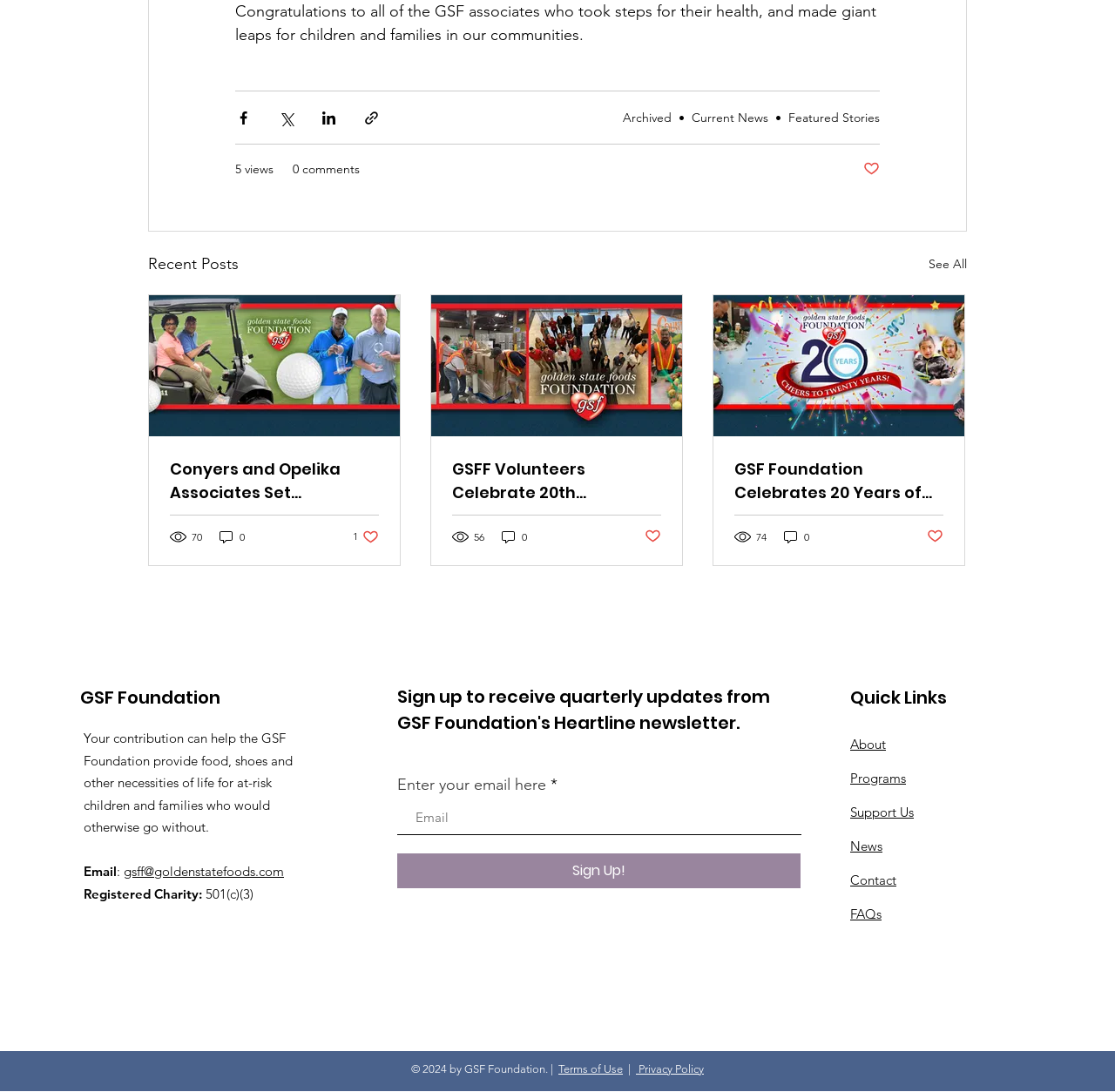Provide the bounding box coordinates of the HTML element described by the text: "About".

[0.762, 0.674, 0.795, 0.689]